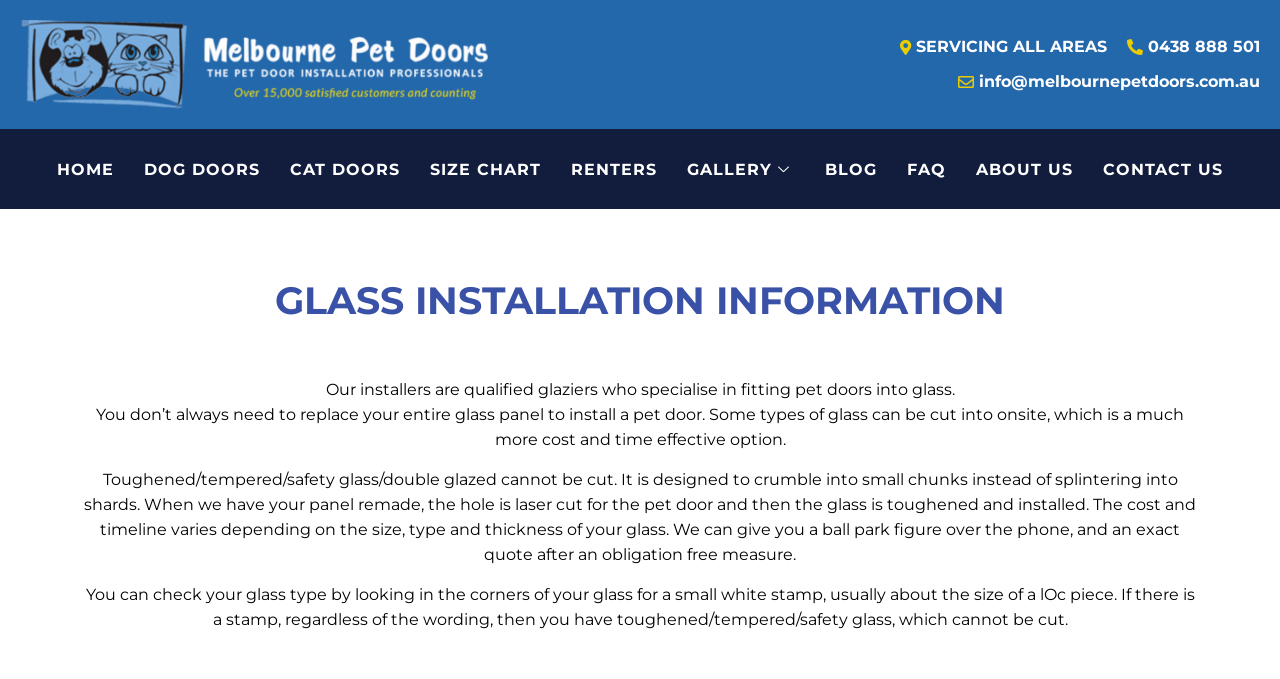Please give a concise answer to this question using a single word or phrase: 
What is the purpose of the small white stamp in the corner of the glass?

To identify glass type